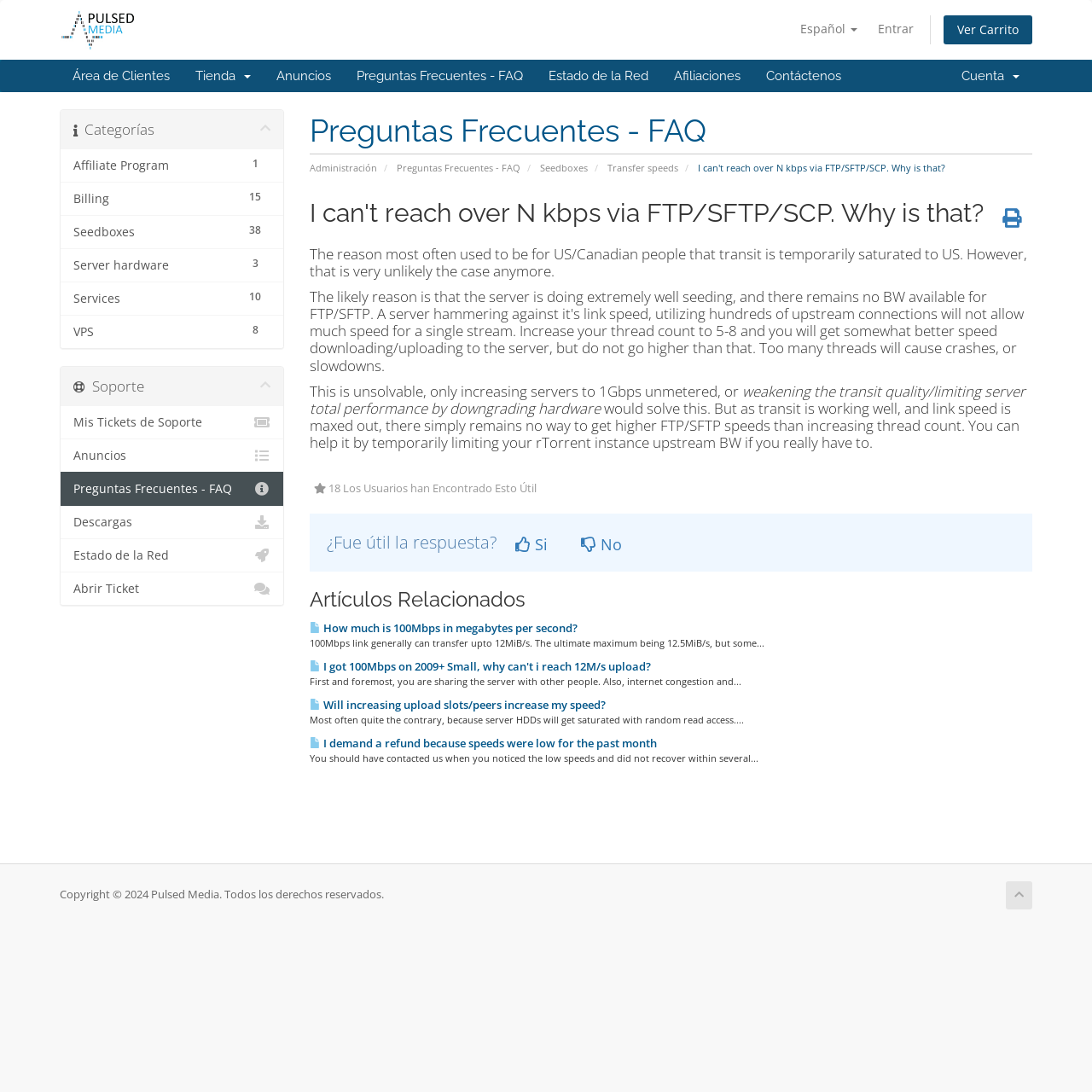How many categories are listed on the webpage?
Please use the image to provide a one-word or short phrase answer.

6